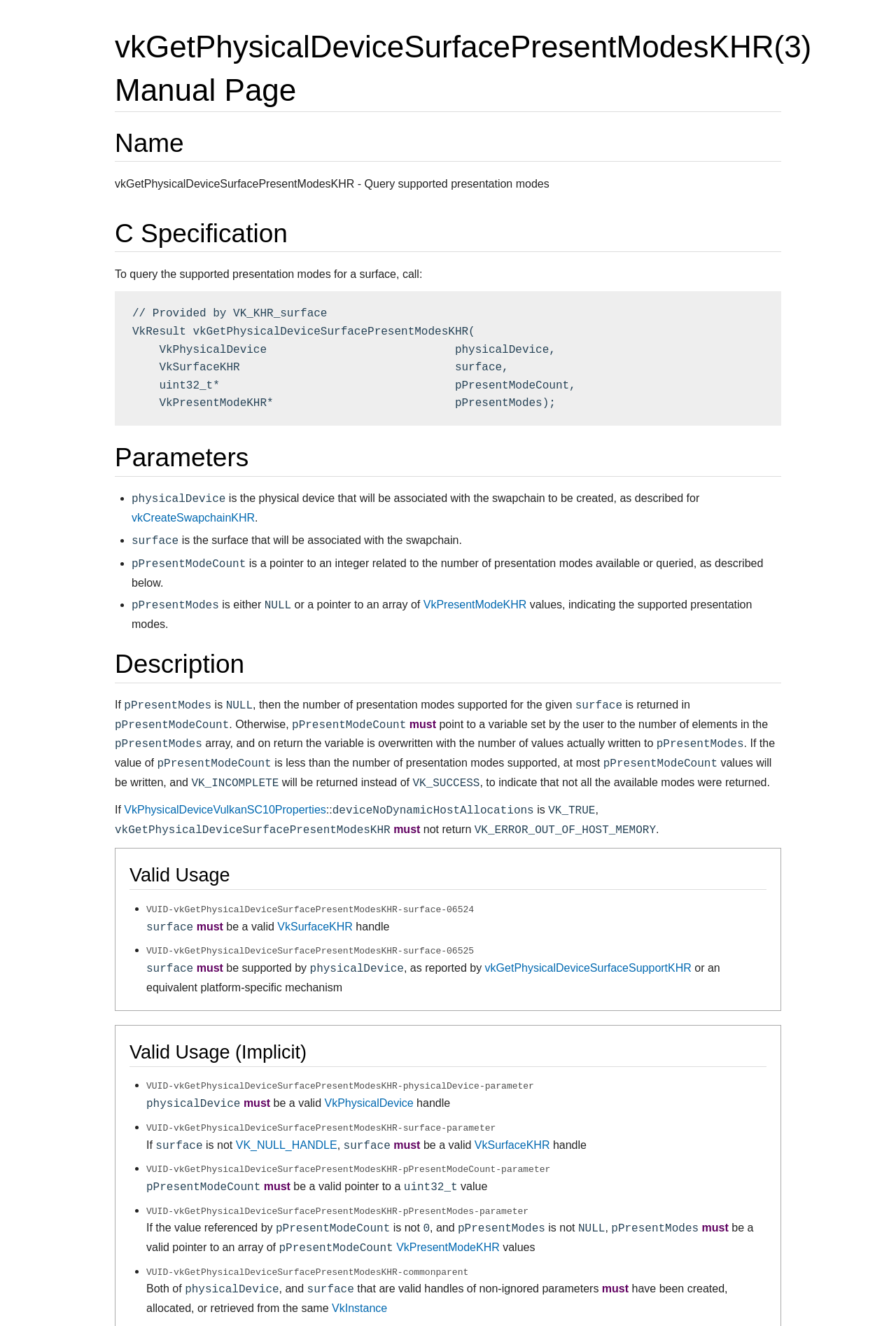What is the requirement for the surface parameter?
Using the image as a reference, answer with just one word or a short phrase.

Must be a valid VkSurfaceKHR handle